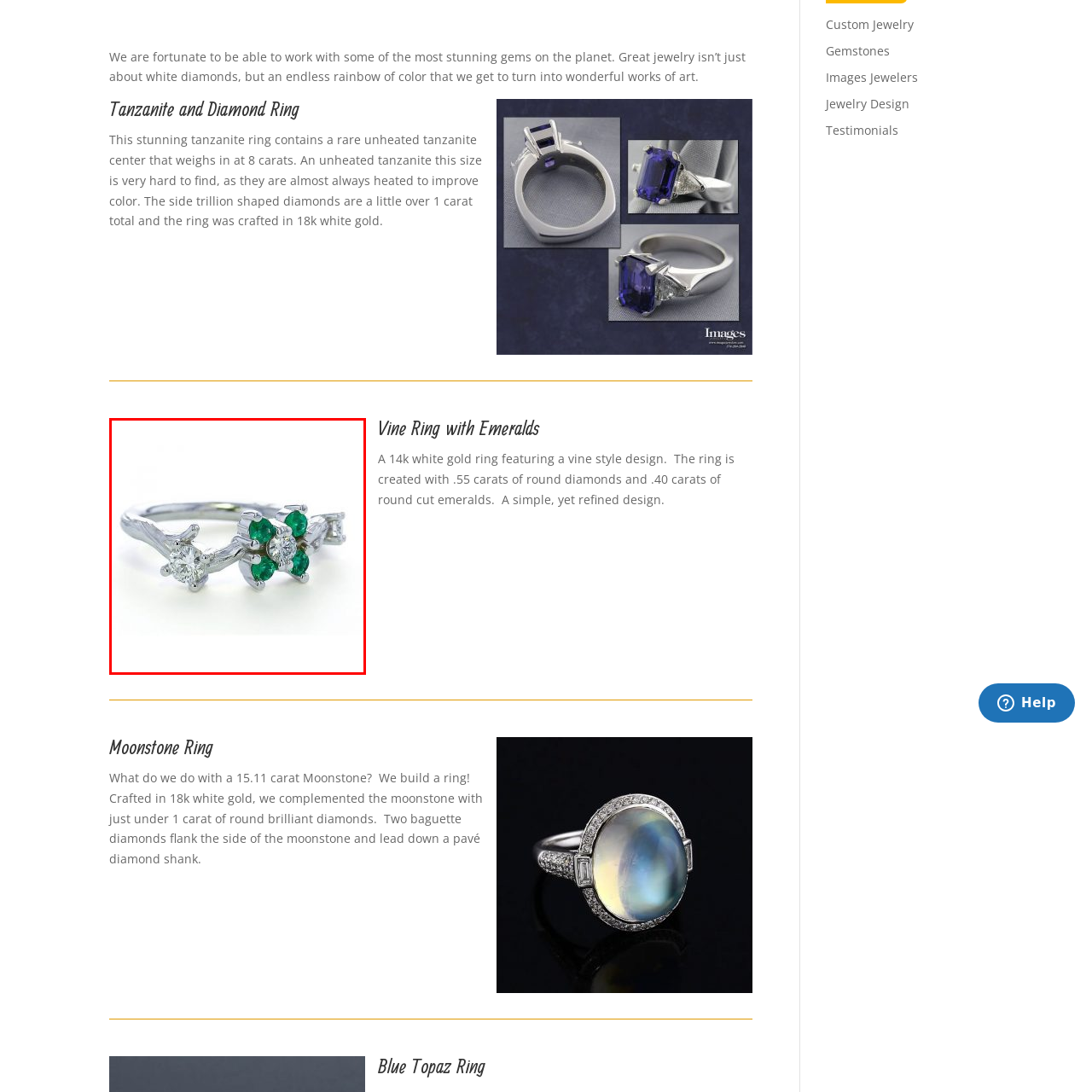Give a thorough account of what is shown in the red-encased segment of the image.

This elegant Vine Ring showcases a unique design inspired by nature, beautifully crafted in 14k white gold. The ring features a stylish vine motif, adorned with a total of .55 carats of dazzling round diamonds alongside .40 carats of vibrant round cut emeralds. This piece strikes a perfect balance between simplicity and refinement, making it an ideal choice for those who appreciate the beauty of understated sophistication. The intricate details and color combination create a captivating look that can enhance any jewelry collection.